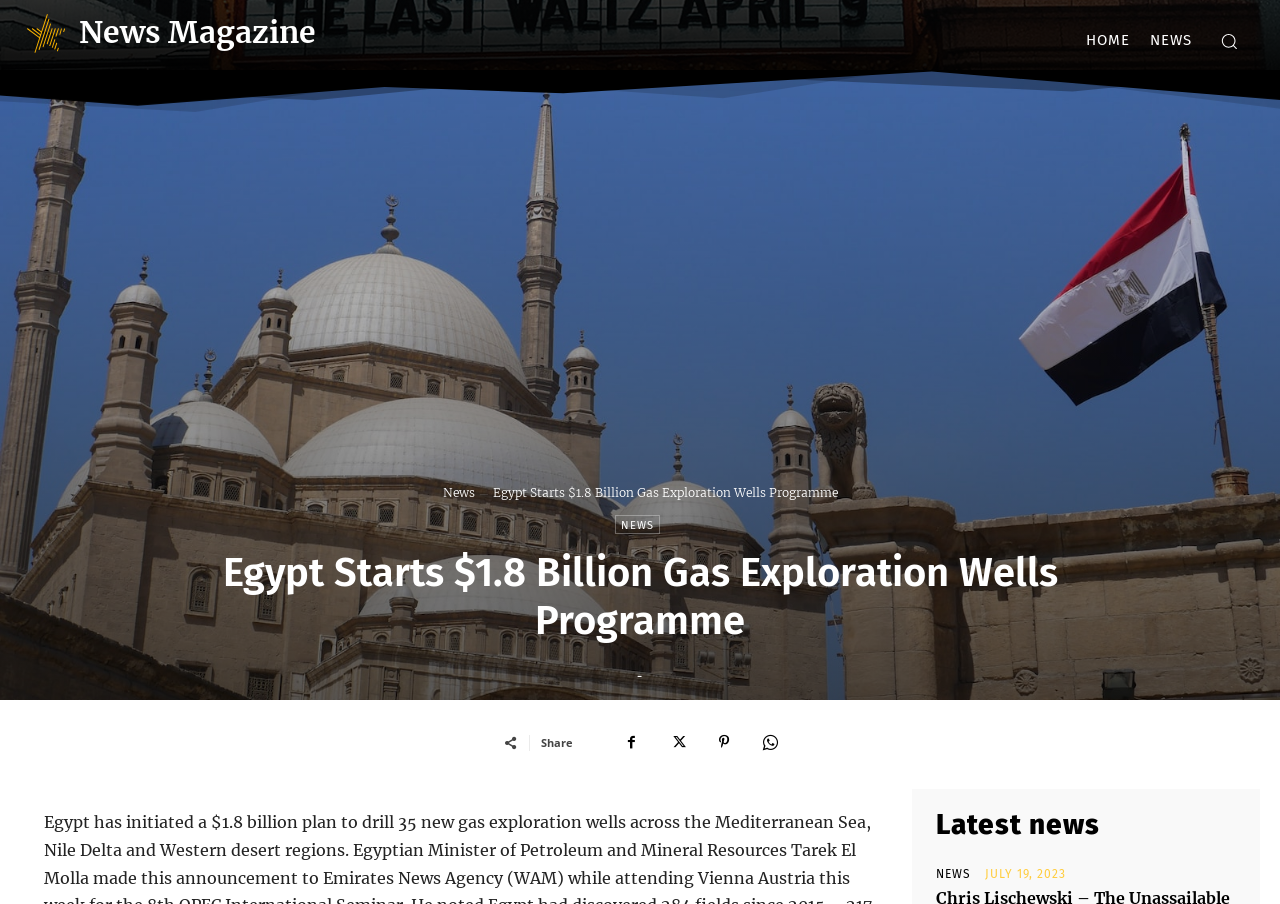Find the bounding box of the element with the following description: "WhatsApp". The coordinates must be four float numbers between 0 and 1, formatted as [left, top, right, bottom].

[0.586, 0.799, 0.617, 0.843]